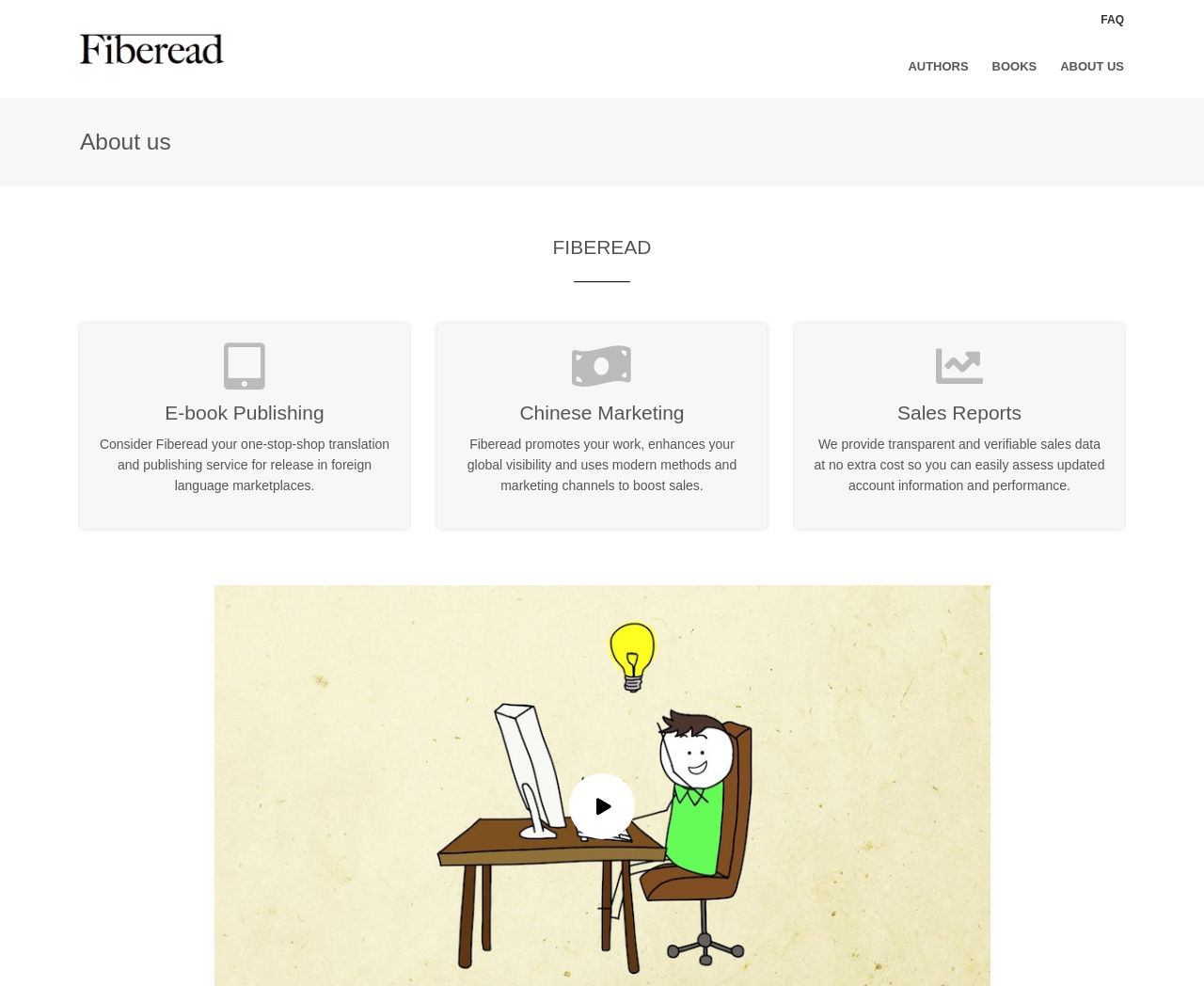Provide an in-depth description of the elements and layout of the webpage.

The webpage is about Fiberead, a platform focused on translation and publishing. At the top left, there is a link to the Fiberead homepage, accompanied by a small Fiberead logo. On the top right, there are three links: FAQ, AUTHORS, and BOOKS, followed by the currently focused link, ABOUT US.

Below the top navigation bar, there is a heading that reads "About us". Underneath, there is a larger heading "FIBEREAD" that spans almost the entire width of the page. 

The main content of the page is divided into three sections. The first section, "E-book Publishing", is located on the left side of the page. It has a brief description that explains Fiberead's translation and publishing services for foreign language marketplaces.

The second section, "Chinese Marketing", is positioned to the right of the first section. It describes how Fiberead promotes authors' work, enhances their global visibility, and uses modern marketing channels to boost sales.

The third section, "Sales Reports", is located on the right side of the page, below the second section. It explains that Fiberead provides transparent and verifiable sales data at no extra cost, allowing authors to easily assess their account information and performance. There is a small icon, represented by a Unicode character, below this section.

Overall, the webpage provides an overview of Fiberead's services and features, with a focus on its translation, publishing, marketing, and sales reporting capabilities.